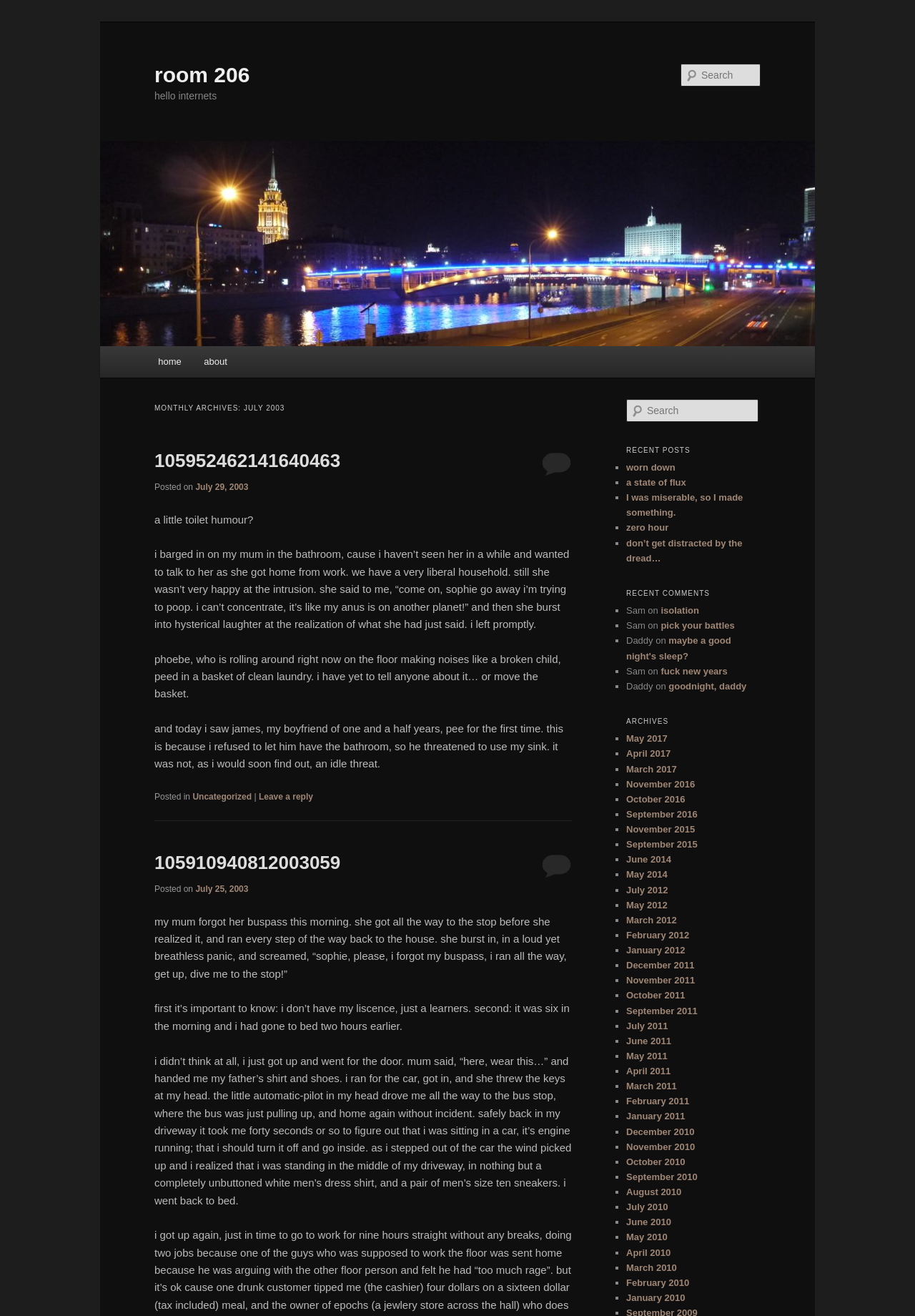Identify the bounding box coordinates of the element to click to follow this instruction: 'Search in the archives'. Ensure the coordinates are four float values between 0 and 1, provided as [left, top, right, bottom].

[0.684, 0.541, 0.831, 0.556]